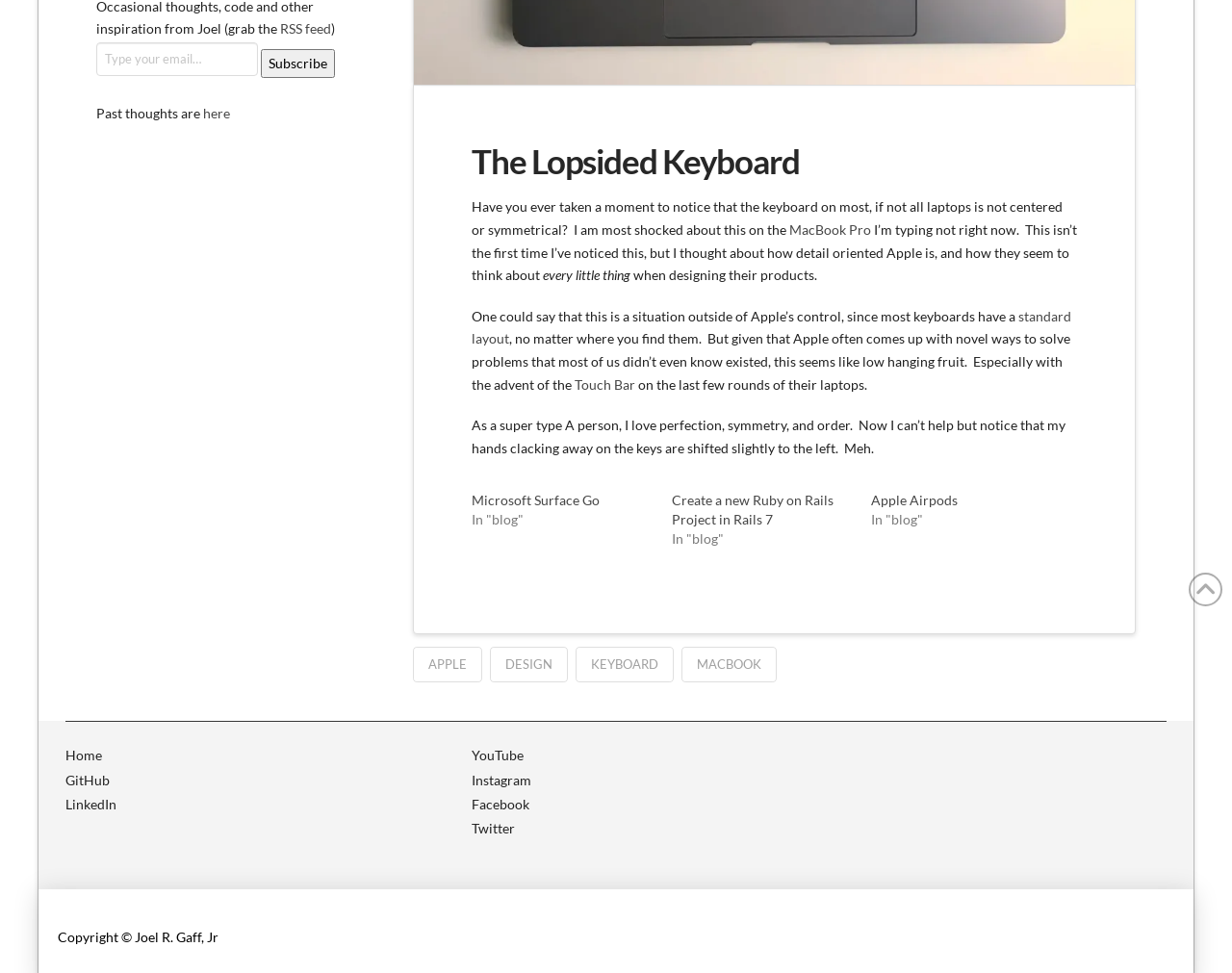Using the element description RSS feed, predict the bounding box coordinates for the UI element. Provide the coordinates in (top-left x, top-left y, bottom-right x, bottom-right y) format with values ranging from 0 to 1.

[0.227, 0.021, 0.269, 0.038]